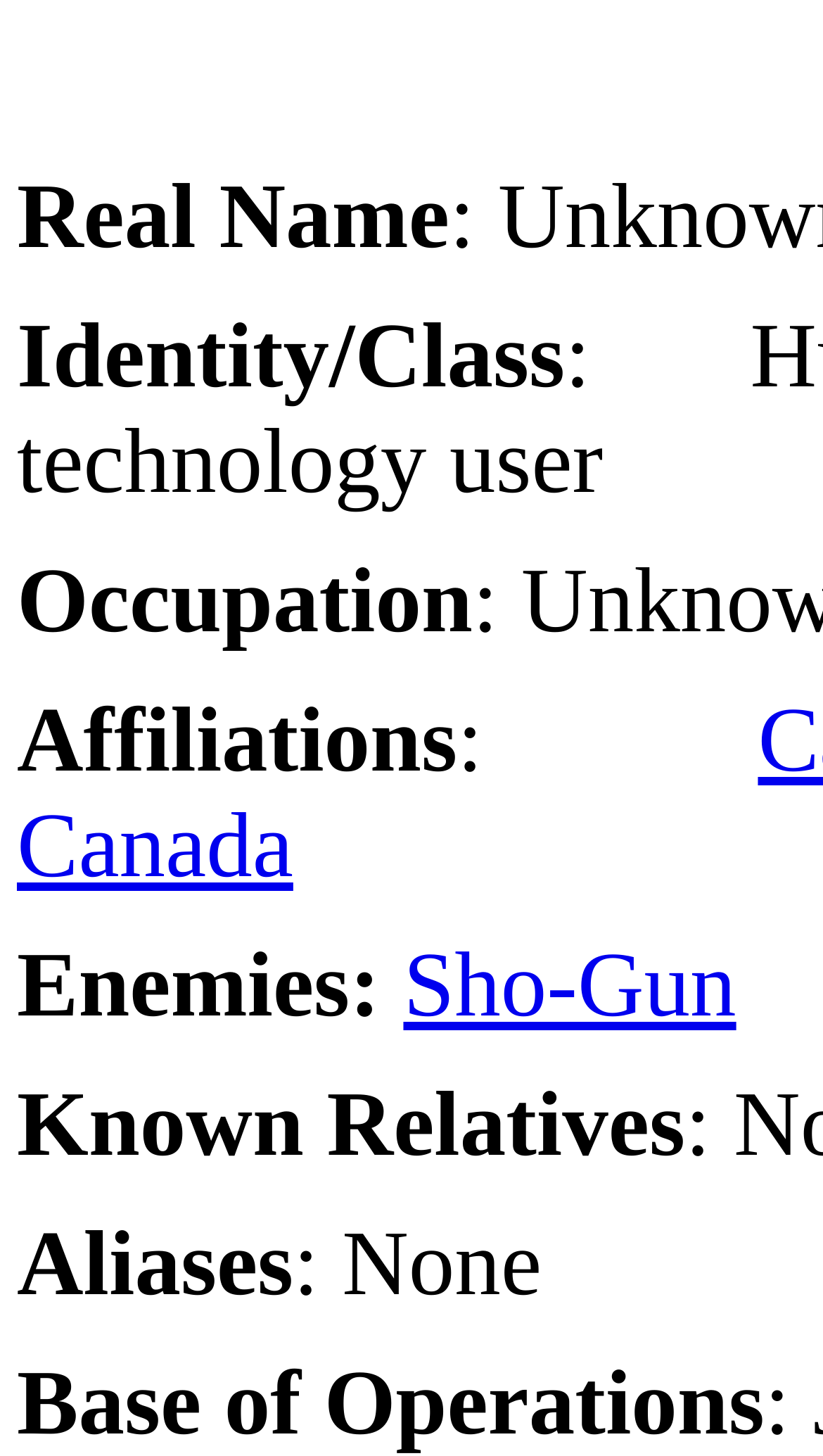What is the occupation of Captain Canada's ally?
Offer a detailed and full explanation in response to the question.

I looked at the webpage and found a section labeled 'Occupation' but there is no text provided, so I couldn't determine the occupation of Captain Canada's ally.